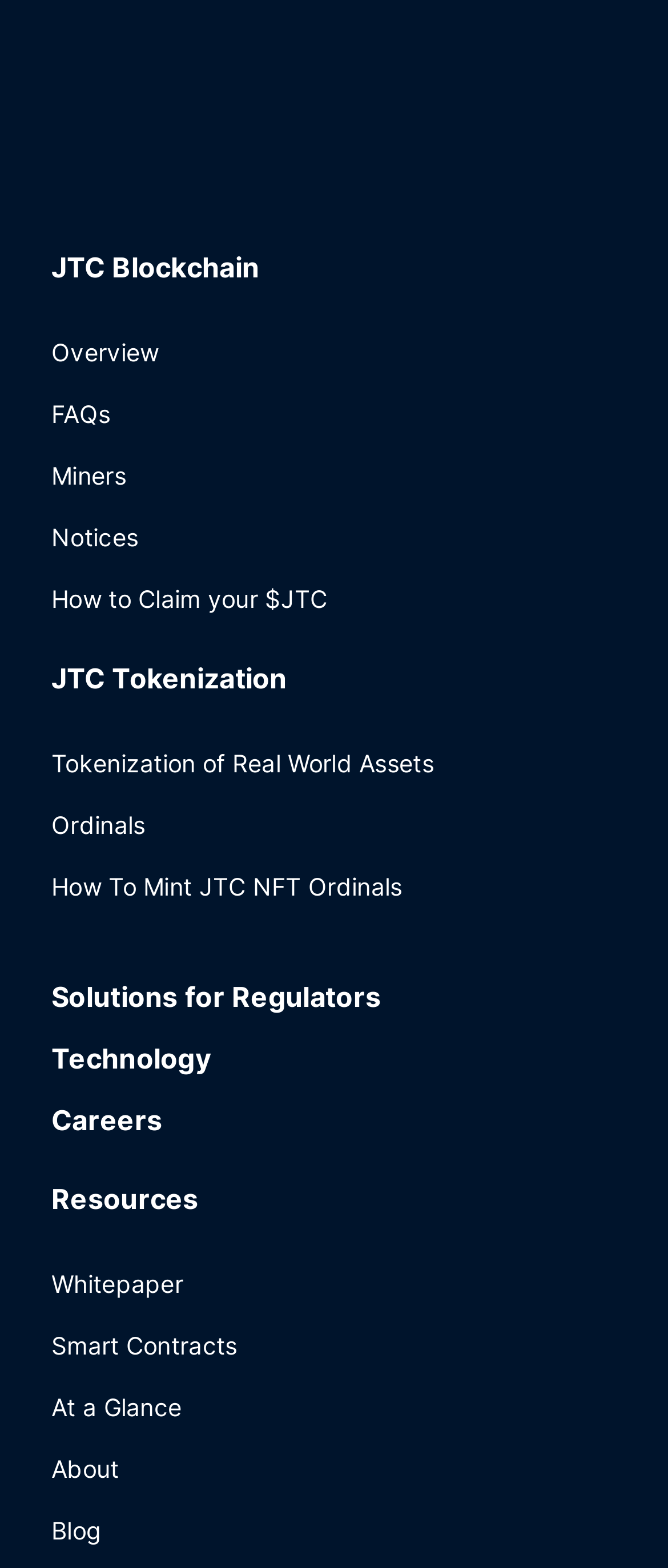Please determine the bounding box coordinates for the element that should be clicked to follow these instructions: "Check the FAQs".

[0.077, 0.245, 0.923, 0.284]